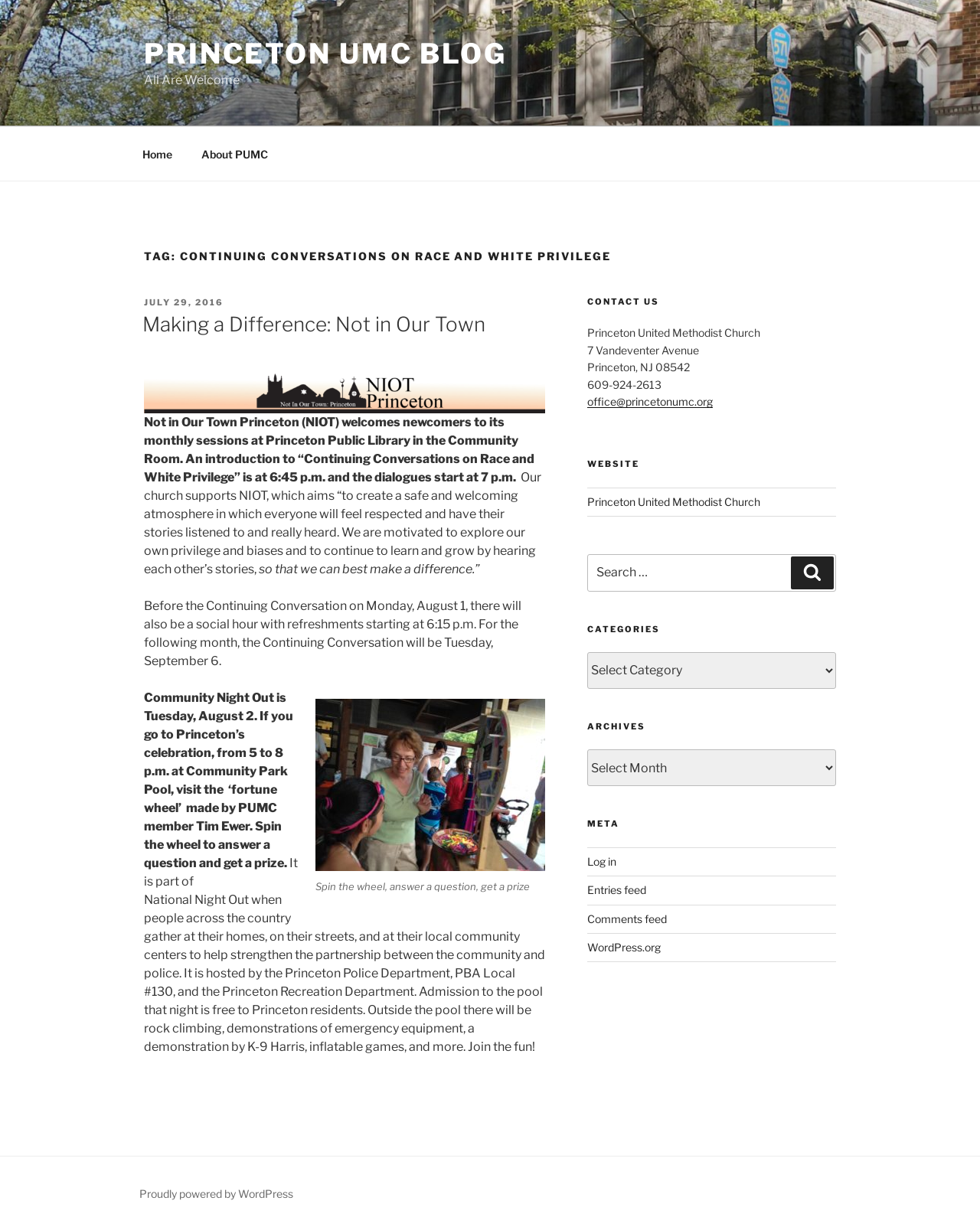Please reply with a single word or brief phrase to the question: 
What is the phone number of the church?

609-924-2613